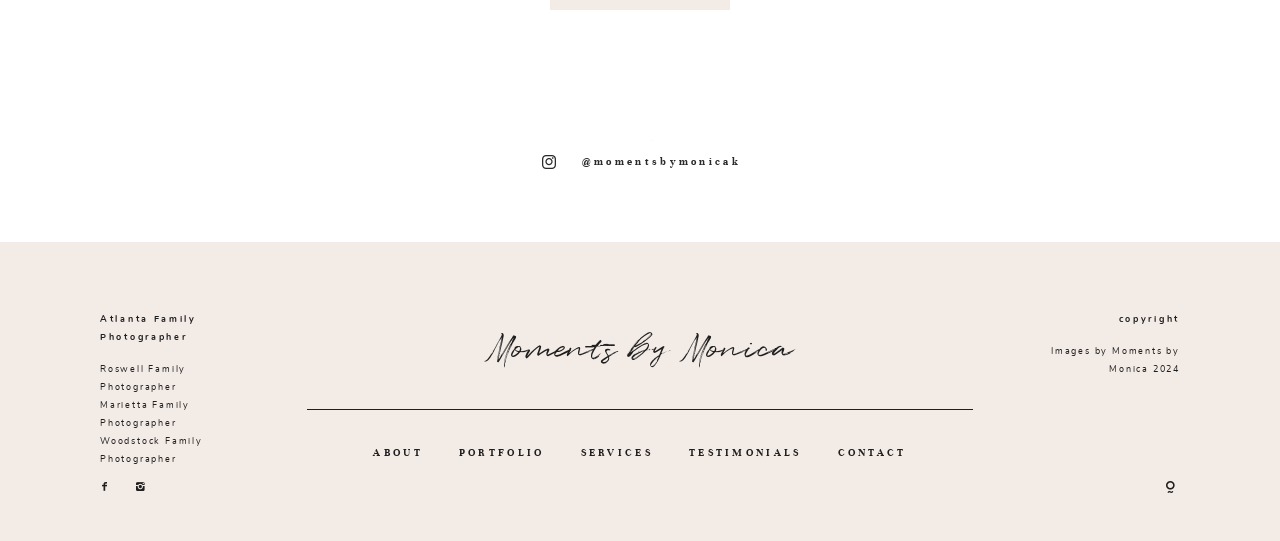Please identify the coordinates of the bounding box that should be clicked to fulfill this instruction: "view portfolio".

[0.358, 0.974, 0.425, 0.994]